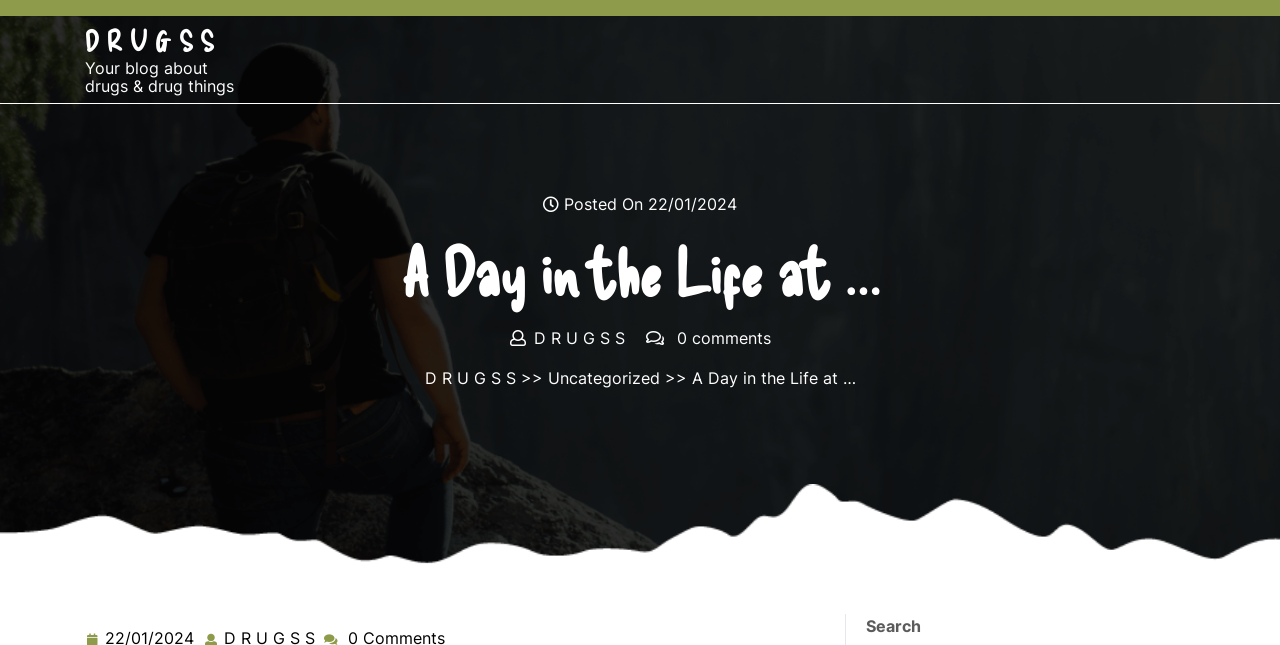What is the purpose of the '>>' symbol?
Refer to the image and provide a one-word or short phrase answer.

Navigation